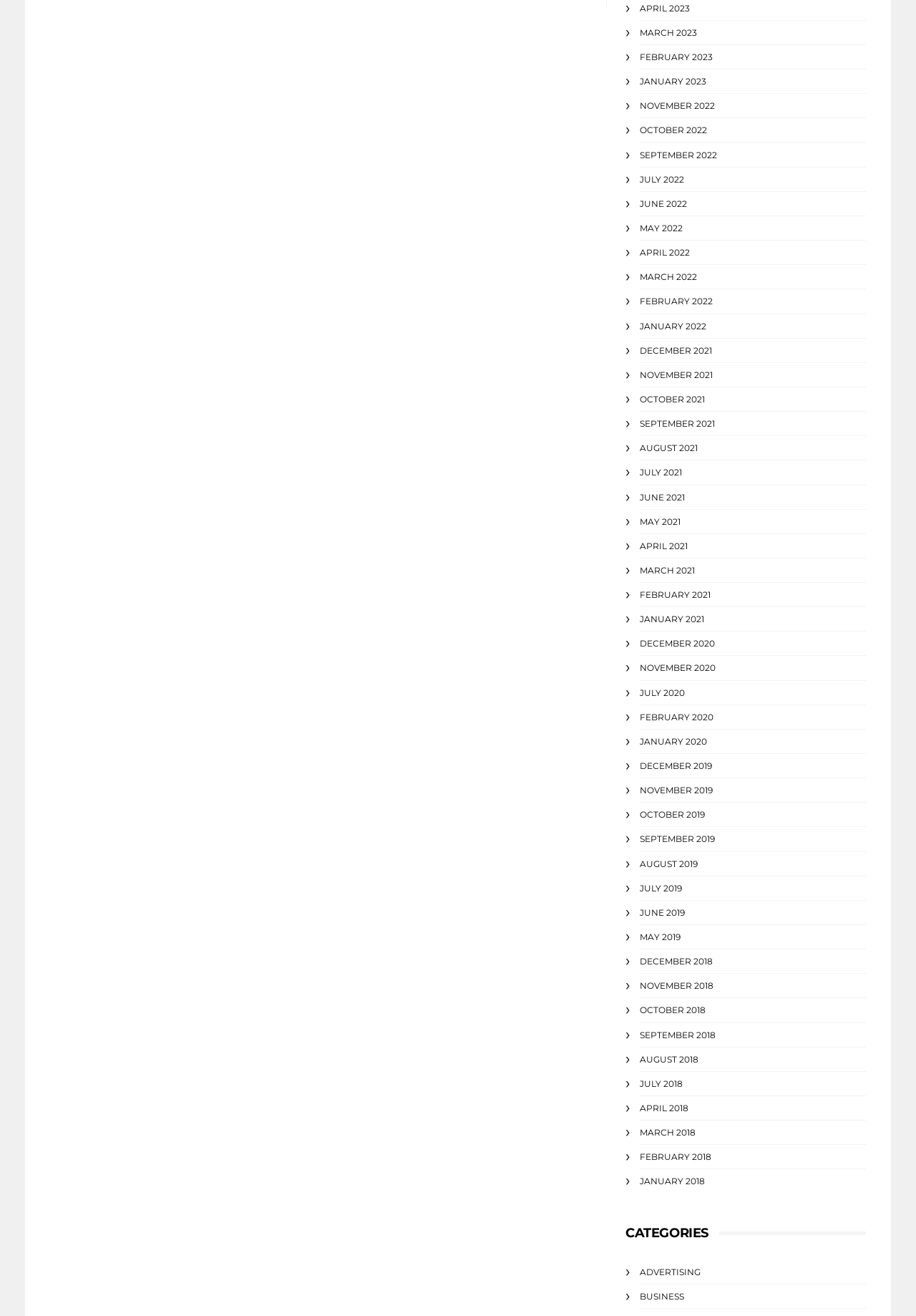Identify the bounding box for the UI element specified in this description: "Business". The coordinates must be four float numbers between 0 and 1, formatted as [left, top, right, bottom].

[0.698, 0.981, 0.747, 0.989]